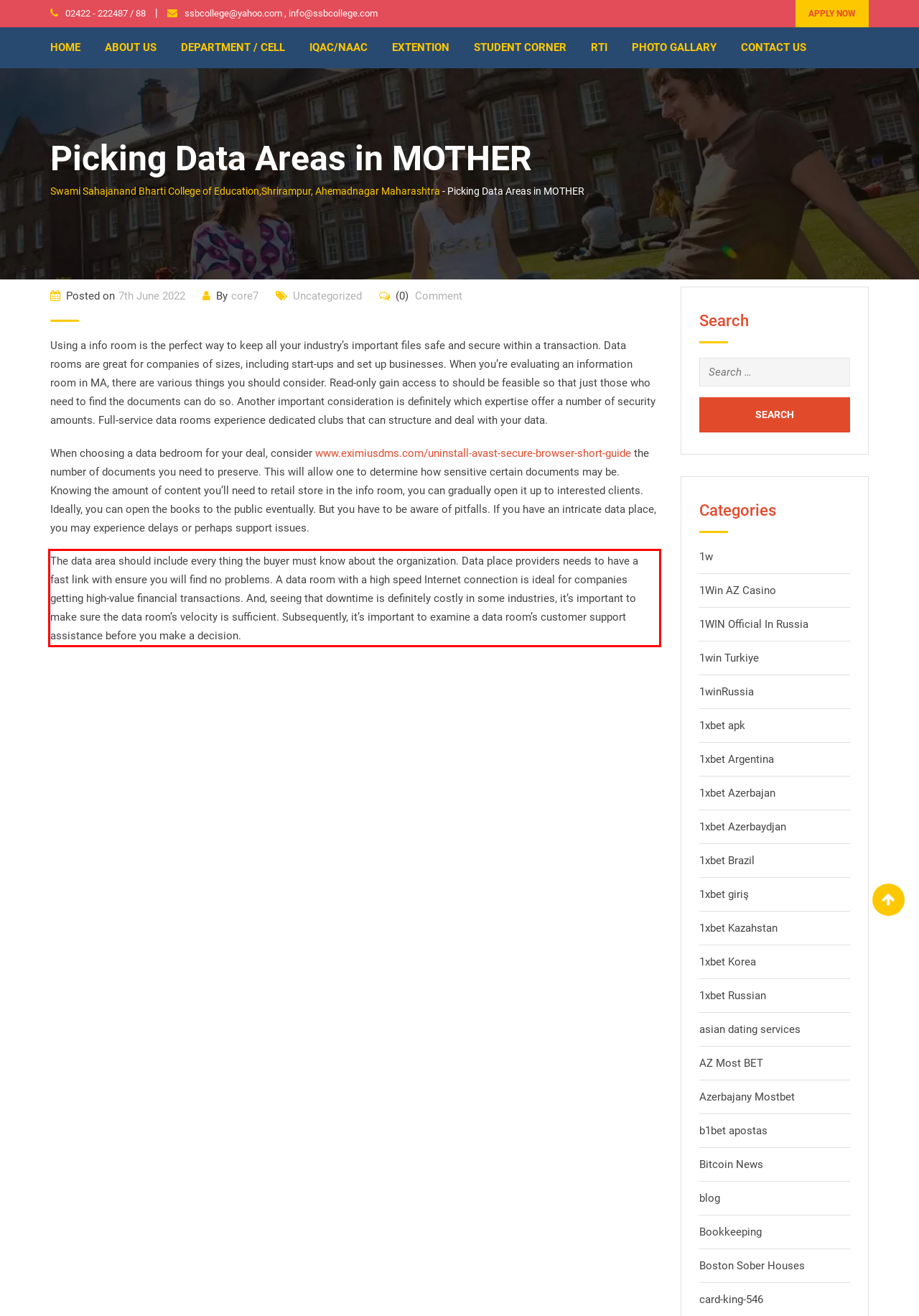Using the provided screenshot of a webpage, recognize the text inside the red rectangle bounding box by performing OCR.

The data area should include every thing the buyer must know about the organization. Data place providers needs to have a fast link with ensure you will find no problems. A data room with a high speed Internet connection is ideal for companies getting high-value financial transactions. And, seeing that downtime is definitely costly in some industries, it’s important to make sure the data room’s velocity is sufficient. Subsequently, it’s important to examine a data room’s customer support assistance before you make a decision.